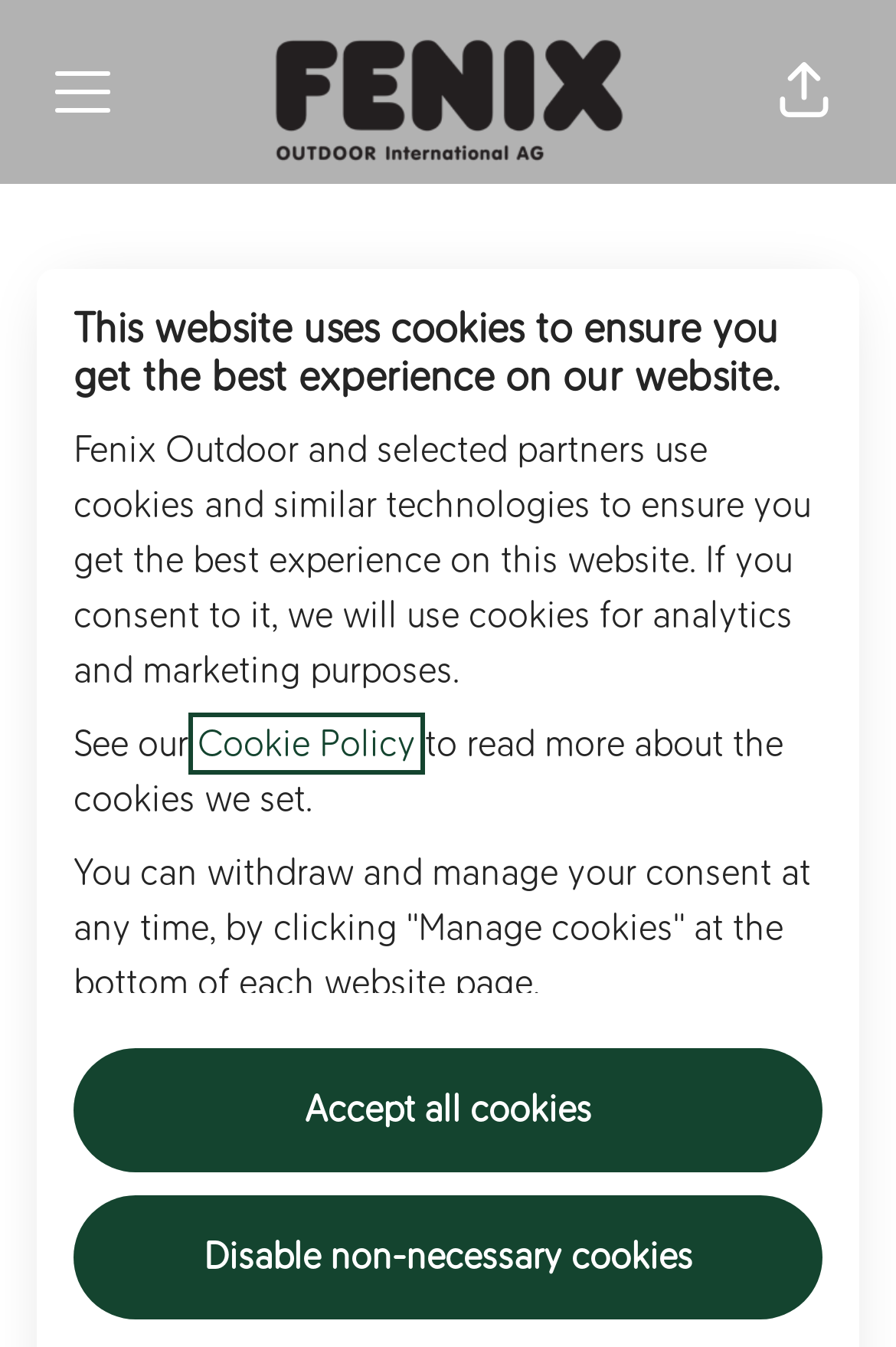Please provide a brief answer to the question using only one word or phrase: 
Where is Philipp Kloeters from?

Karlsruhe, Germany